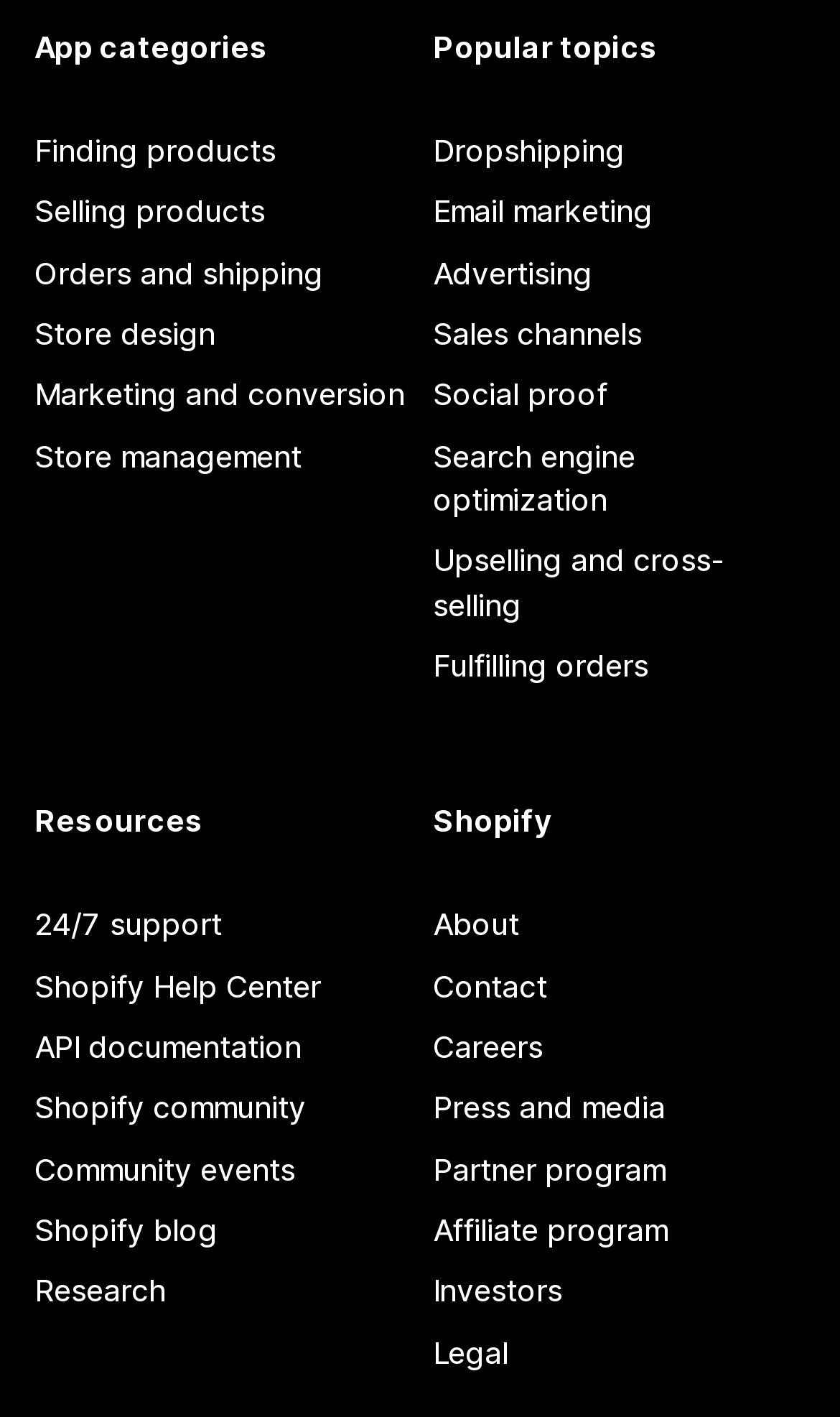What is the name of the company behind this platform?
Could you answer the question in a detailed manner, providing as much information as possible?

The webpage has a heading 'Shopify' which suggests that it is the name of the company behind this platform. The company seems to provide various resources and services related to online sales and marketing.